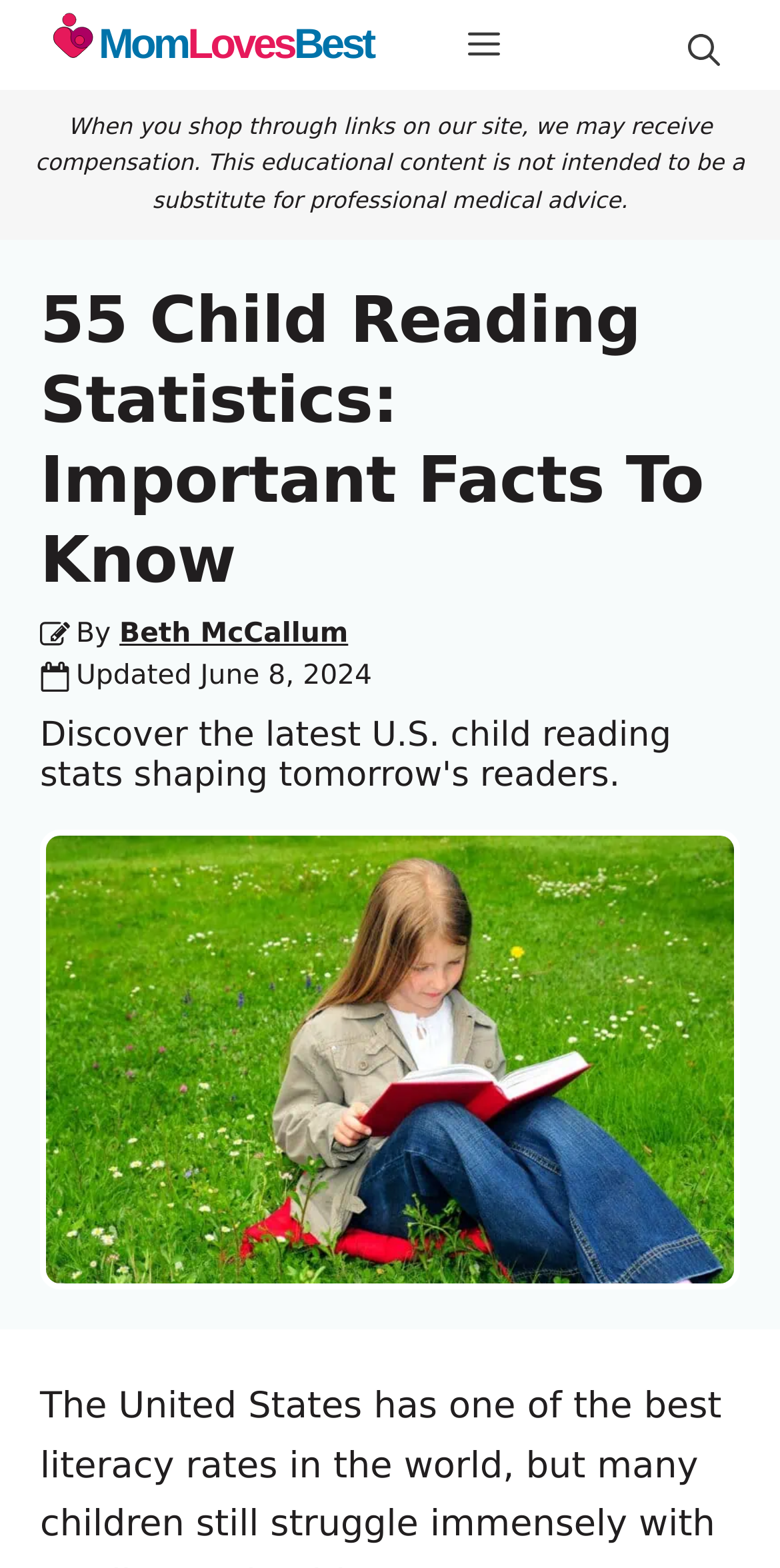Answer the question with a single word or phrase: 
What is the date of the last update?

June 8, 2024